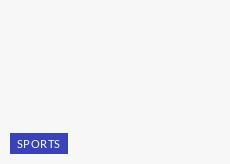What is the purpose of the 'SPORTS' button's design? Look at the image and give a one-word or short phrase answer.

to attract attention